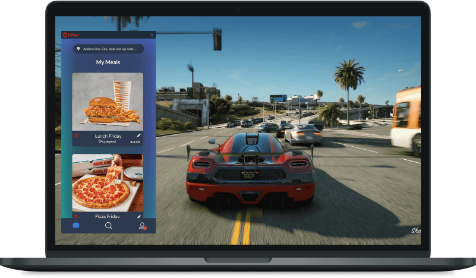Explain in detail what you see in the image.

The image depicts a vibrant scene from a gaming environment featuring a sleek red sports car on a busy highway, showcasing the beautiful landscape of palm trees and a clear blue sky. To the left of the screen, a user interface of an application is elegantly displayed, branded with the Liifer logo. This interface features food delivery options, highlighting delicious dishes such as a burger with fries and a pizza, both visually enticing to the viewer. 

This setup embodies the seamless integration of the gaming world with real-world experiences, allowing gamers to conveniently order food through the Liifer app using keyboard shortcuts while immersed in their gameplay. The interface is designed for efficiency and ease of use, enhancing the gaming experience by letting players manage their meals without interrupting their flow.